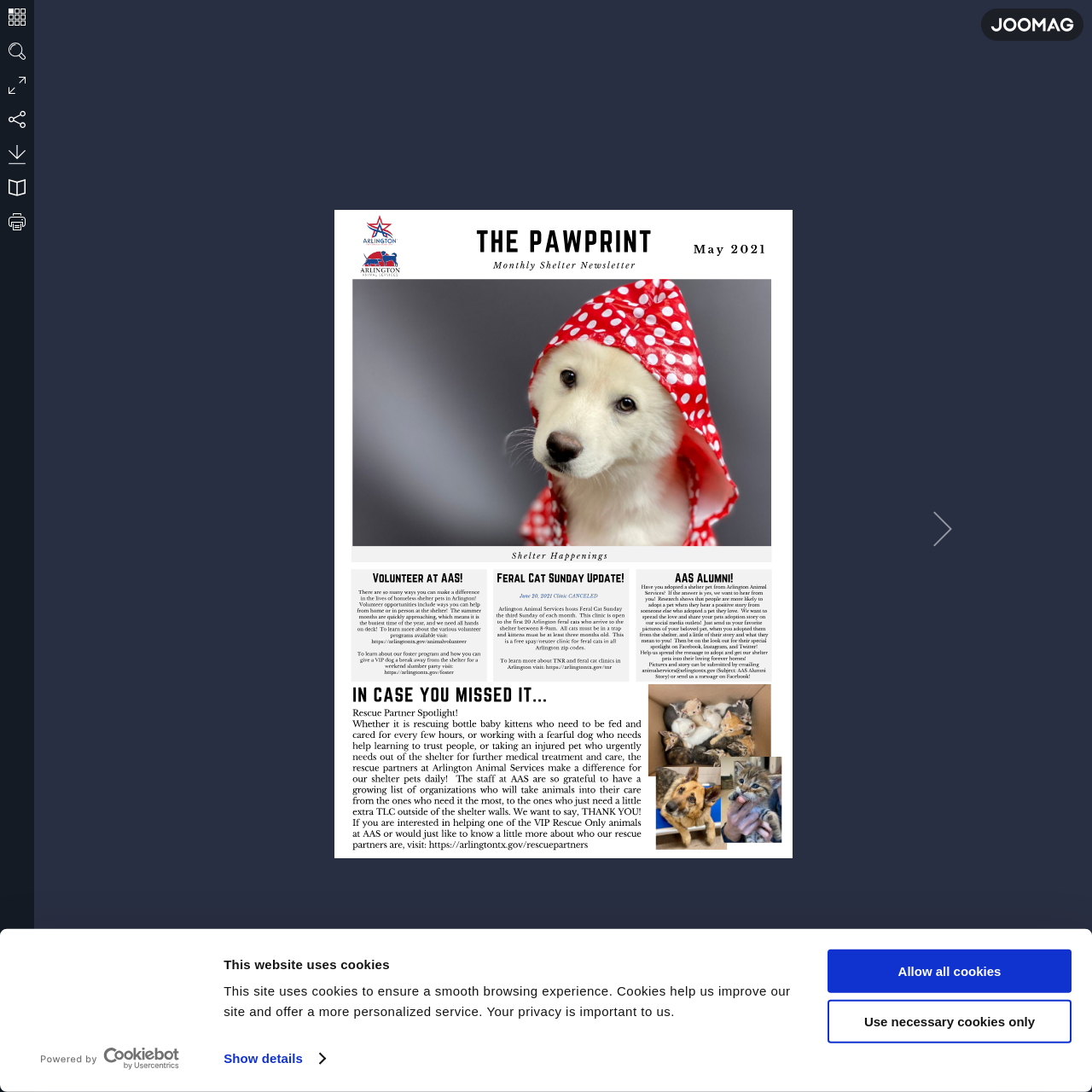Highlight the bounding box coordinates of the element that should be clicked to carry out the following instruction: "Enter page number". The coordinates must be given as four float numbers ranging from 0 to 1, i.e., [left, top, right, bottom].

[0.805, 0.979, 0.856, 0.994]